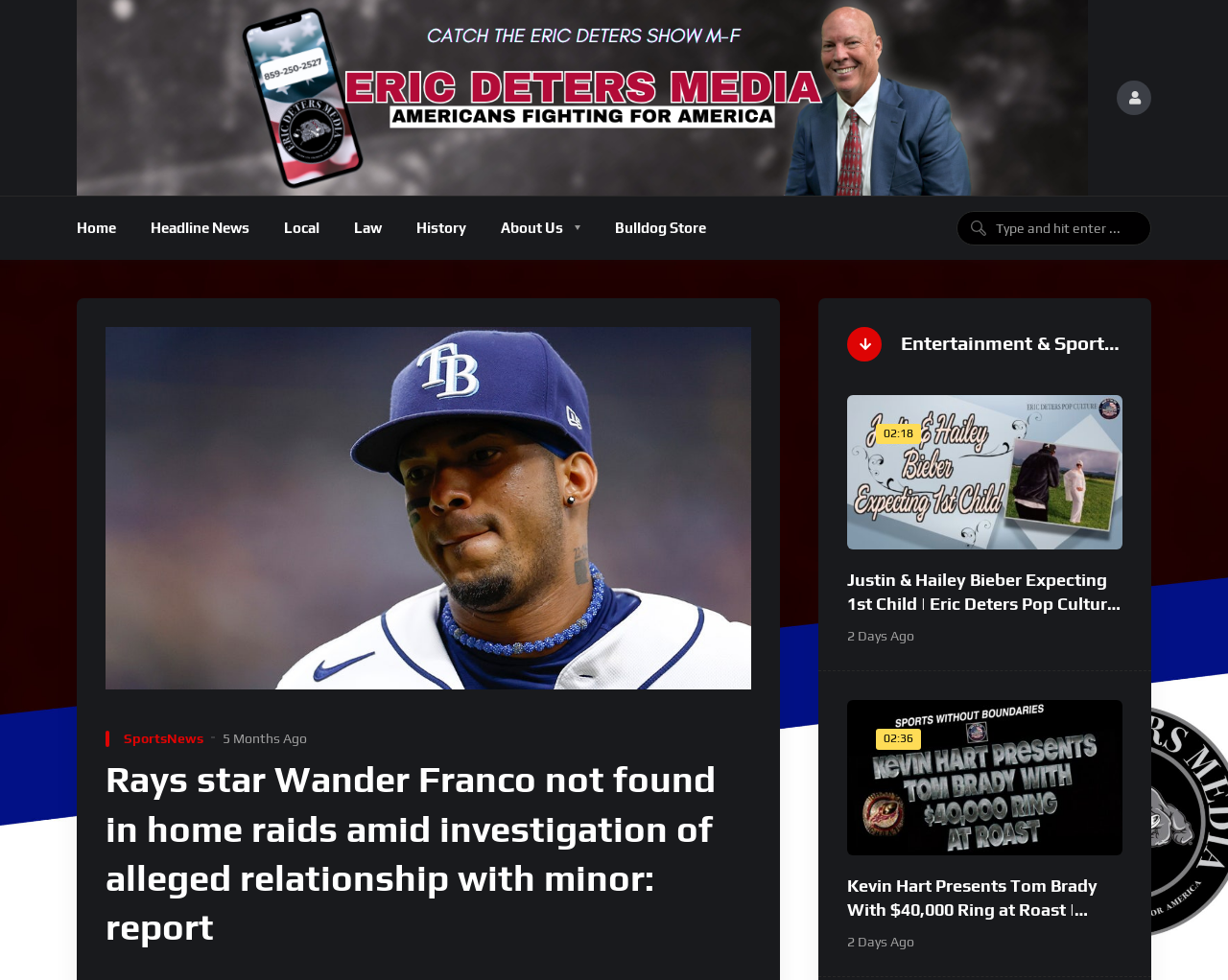Determine the title of the webpage and give its text content.

Rays star Wander Franco not found in home raids amid investigation of alleged relationship with minor: report